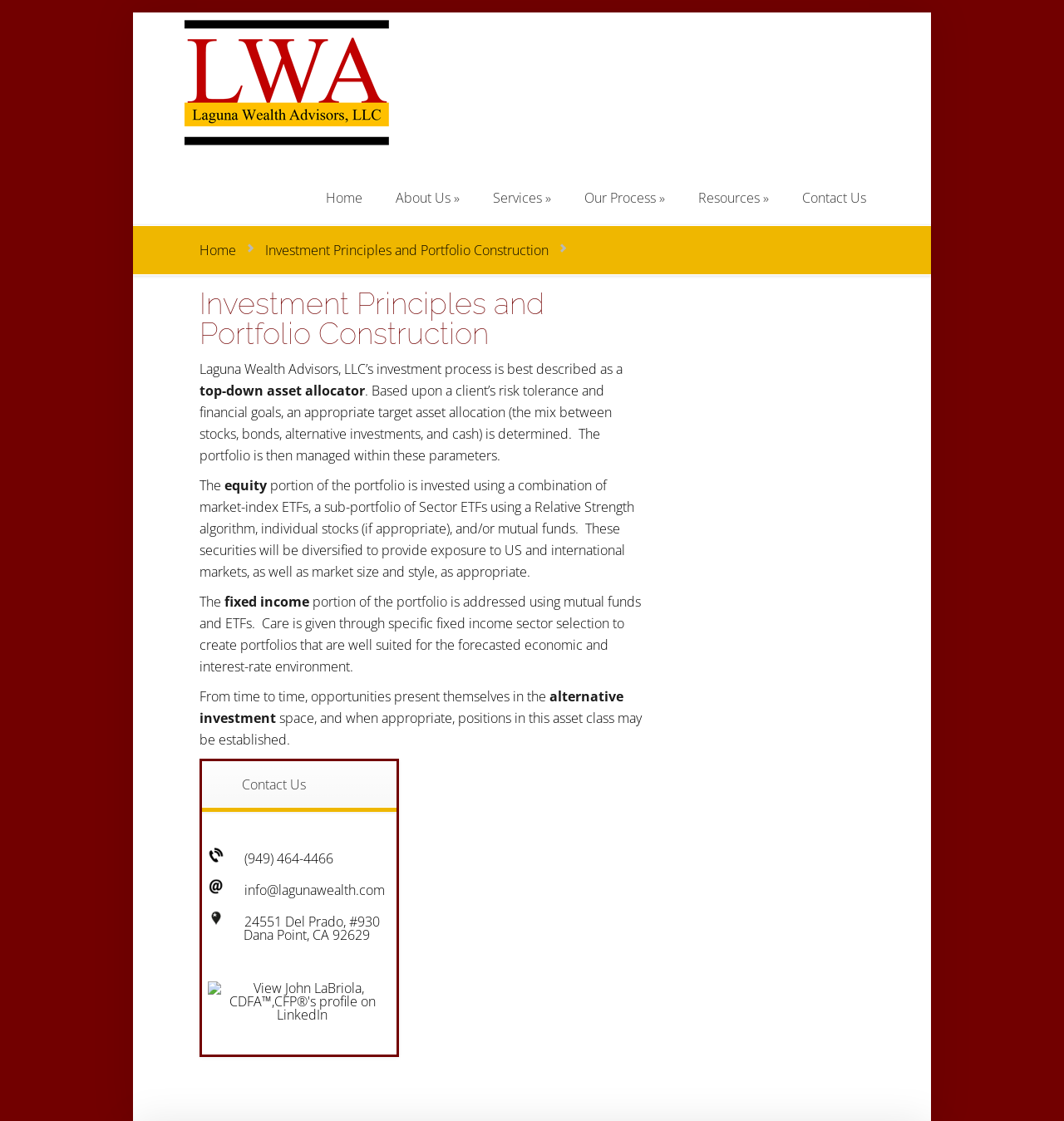Please find the bounding box coordinates for the clickable element needed to perform this instruction: "Contact SwimEye".

None